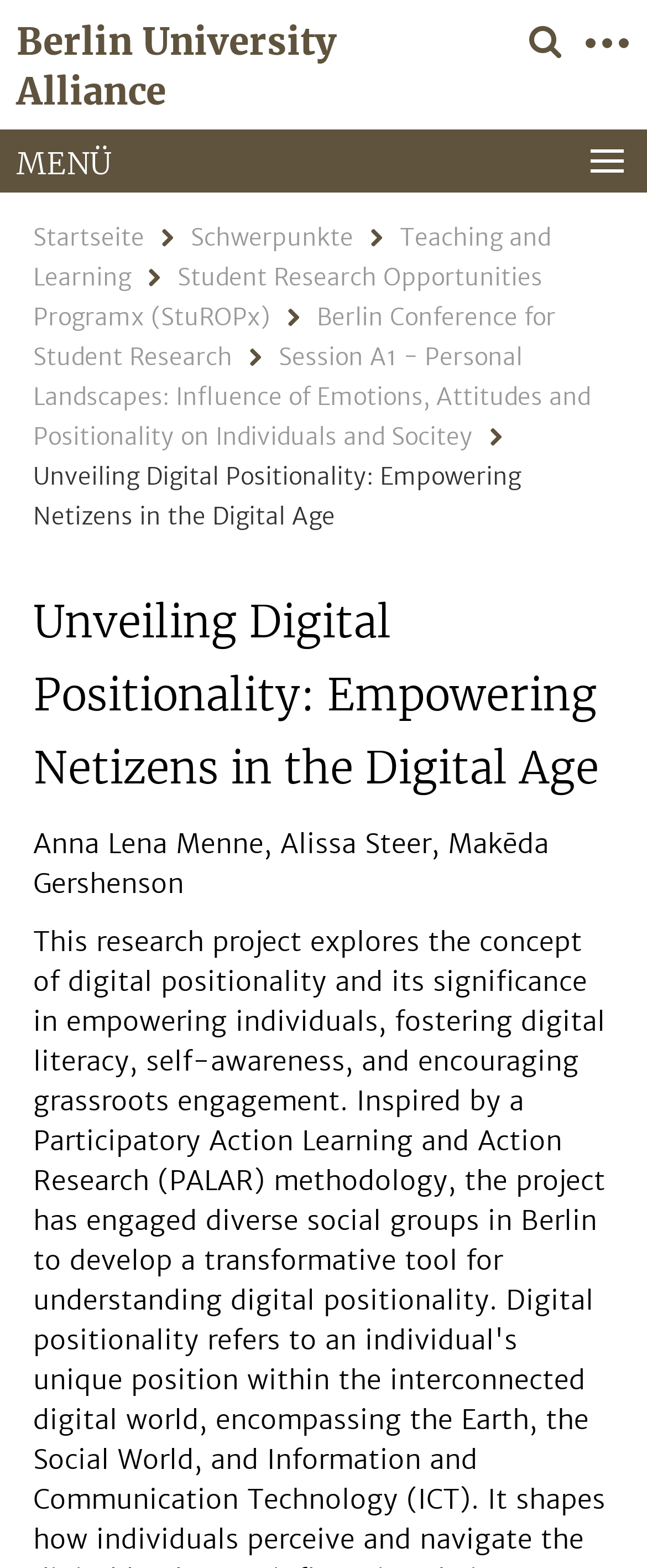Identify the bounding box coordinates for the UI element described as follows: Berlin University Alliance. Use the format (top-left x, top-left y, bottom-right x, bottom-right y) and ensure all values are floating point numbers between 0 and 1.

[0.026, 0.0, 0.737, 0.083]